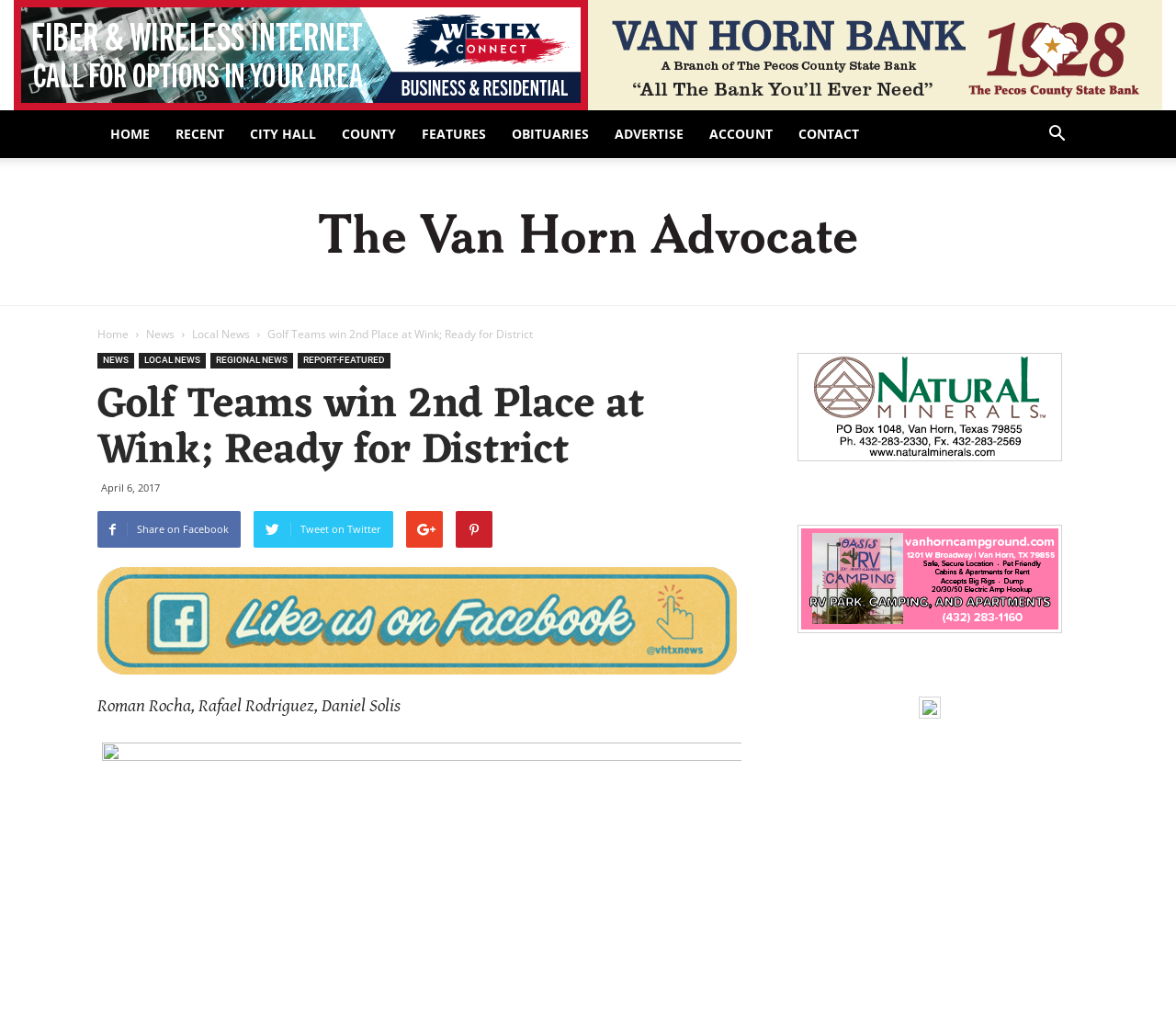Determine the bounding box coordinates of the section I need to click to execute the following instruction: "Click on the NEWS link". Provide the coordinates as four float numbers between 0 and 1, i.e., [left, top, right, bottom].

[0.124, 0.316, 0.148, 0.331]